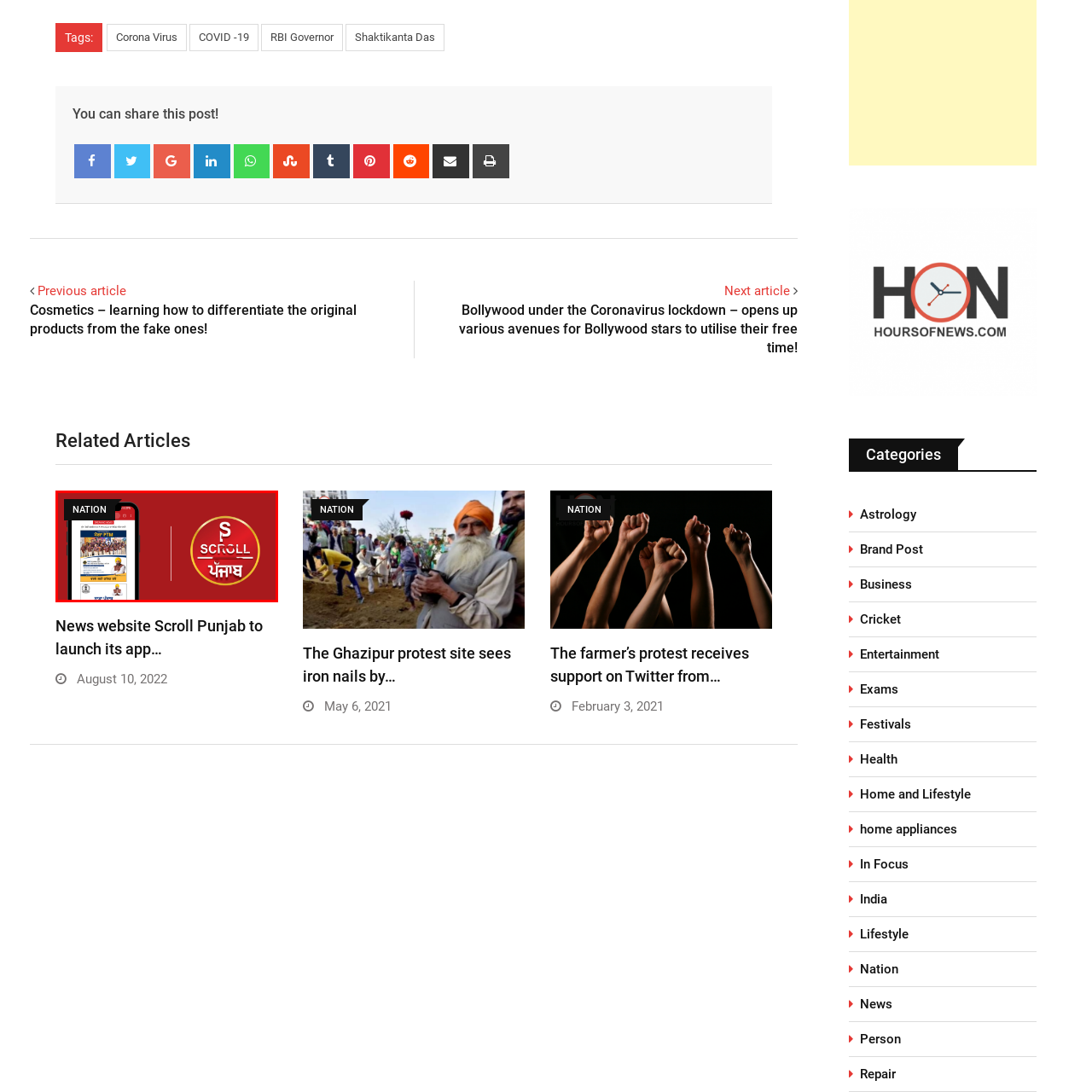Detail the visual elements present in the red-framed section of the image.

The image showcases a mobile phone displaying a news article from the platform Scroll Punjab, prominently featuring a vibrant red background. The screen easily identifies the "NATION" section at the top, indicating that this news pertains to national issues. Below the "NATION" label, a colorful image contains a group photo, likely of a significant political or public event, alongside a caption that suggests it is related to the Prime Minister (referred to as "PM"). The interface also features the Scroll Punjab logo, emphasizing the platform's branding. This visual is designed to engage viewers and provide access to news content in a modern and appealing manner.